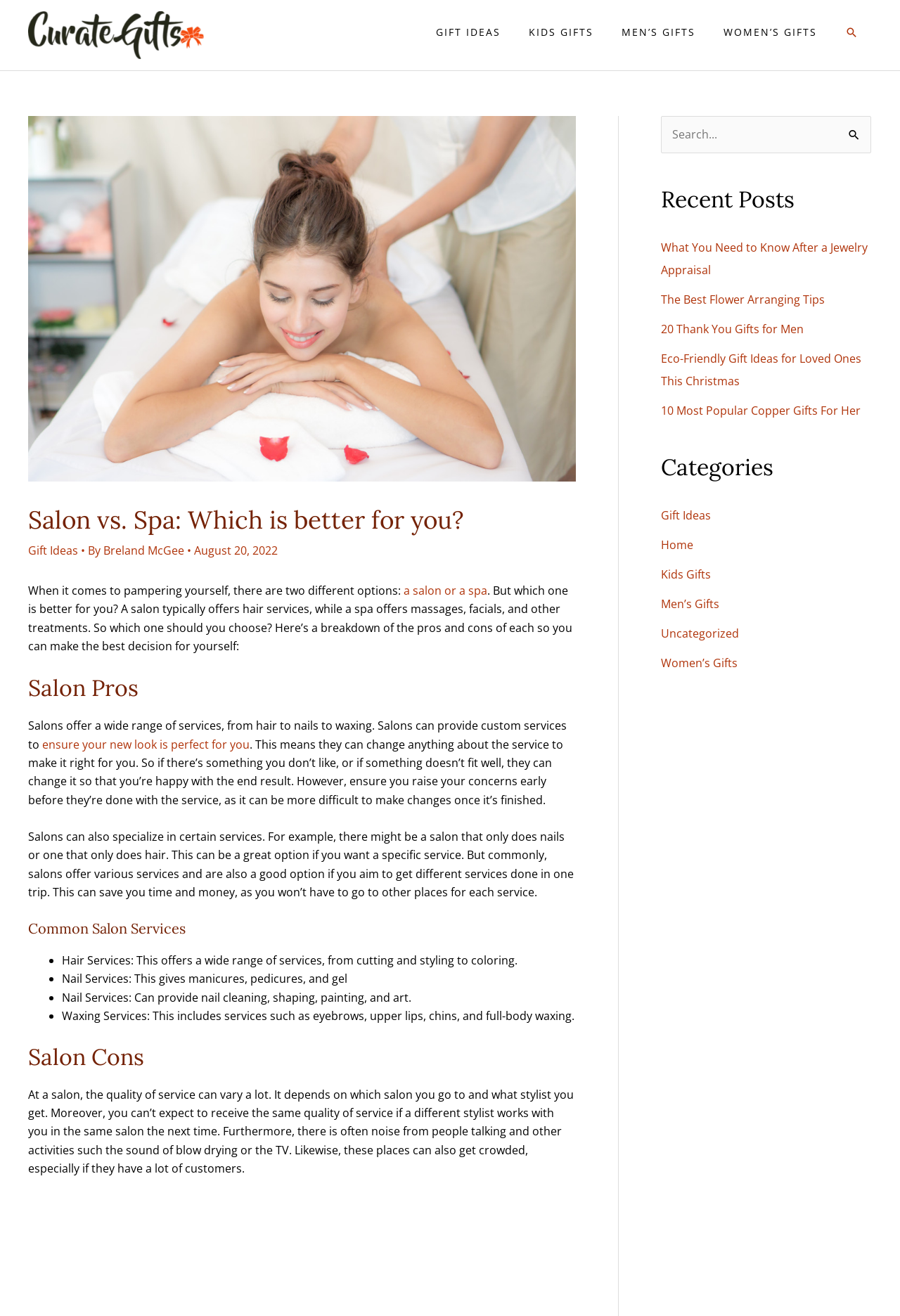Determine the bounding box coordinates of the section to be clicked to follow the instruction: "Go to the 'MEN’S GIFTS' category". The coordinates should be given as four float numbers between 0 and 1, formatted as [left, top, right, bottom].

[0.675, 0.01, 0.788, 0.04]